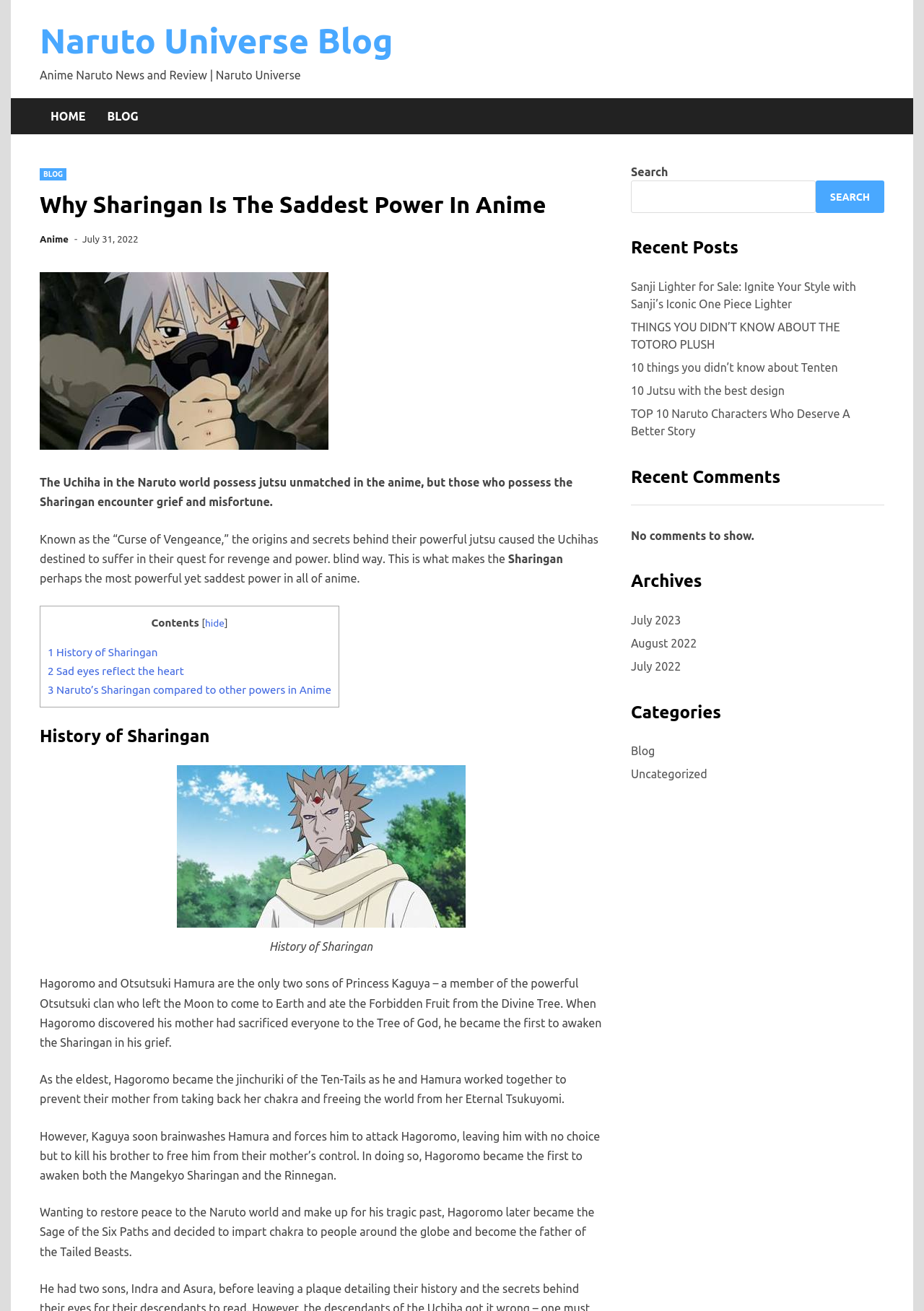Specify the bounding box coordinates of the area to click in order to follow the given instruction: "Search for something."

[0.683, 0.138, 0.883, 0.162]